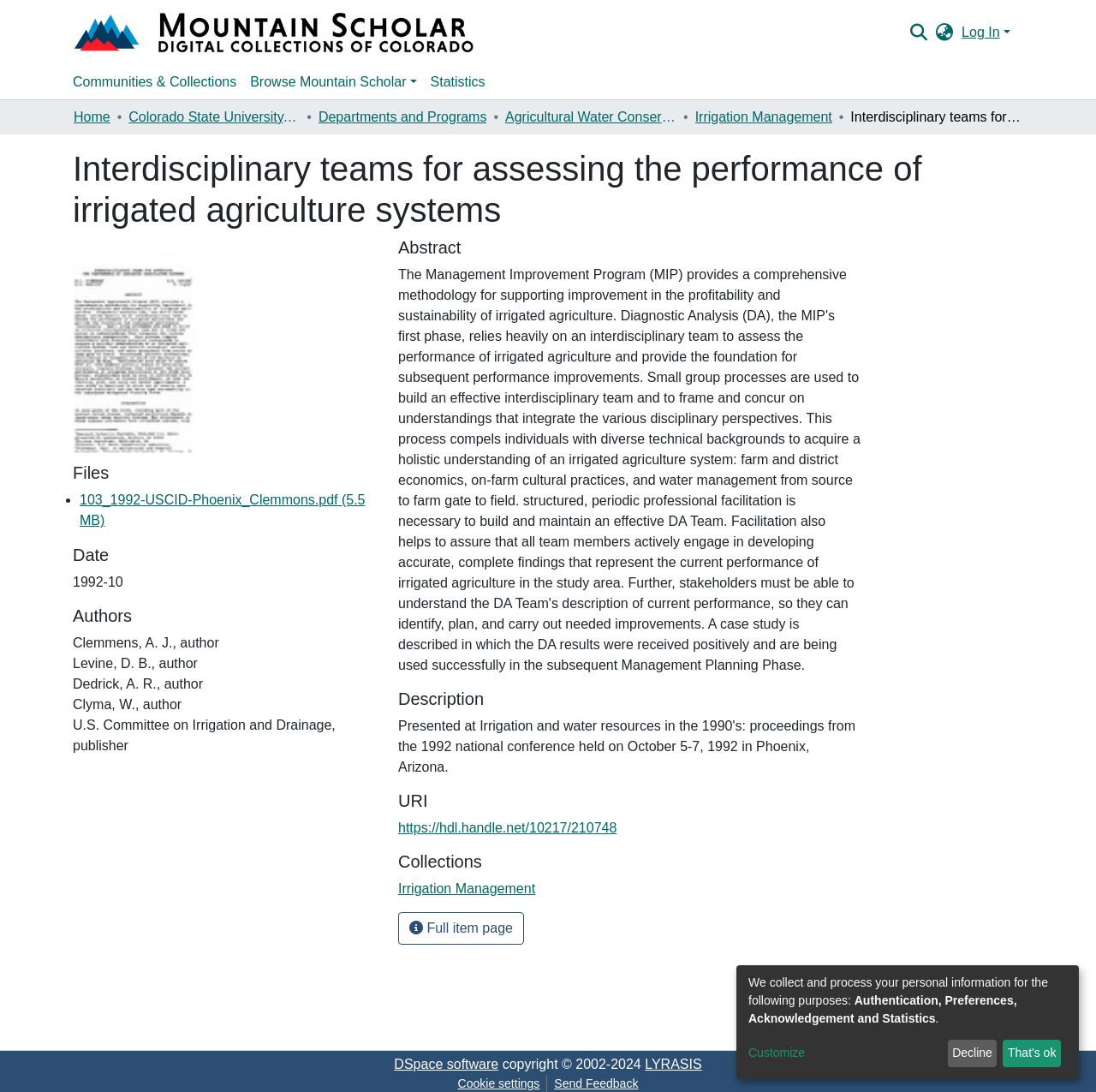Please identify the coordinates of the bounding box that should be clicked to fulfill this instruction: "Log in".

[0.876, 0.023, 0.923, 0.036]